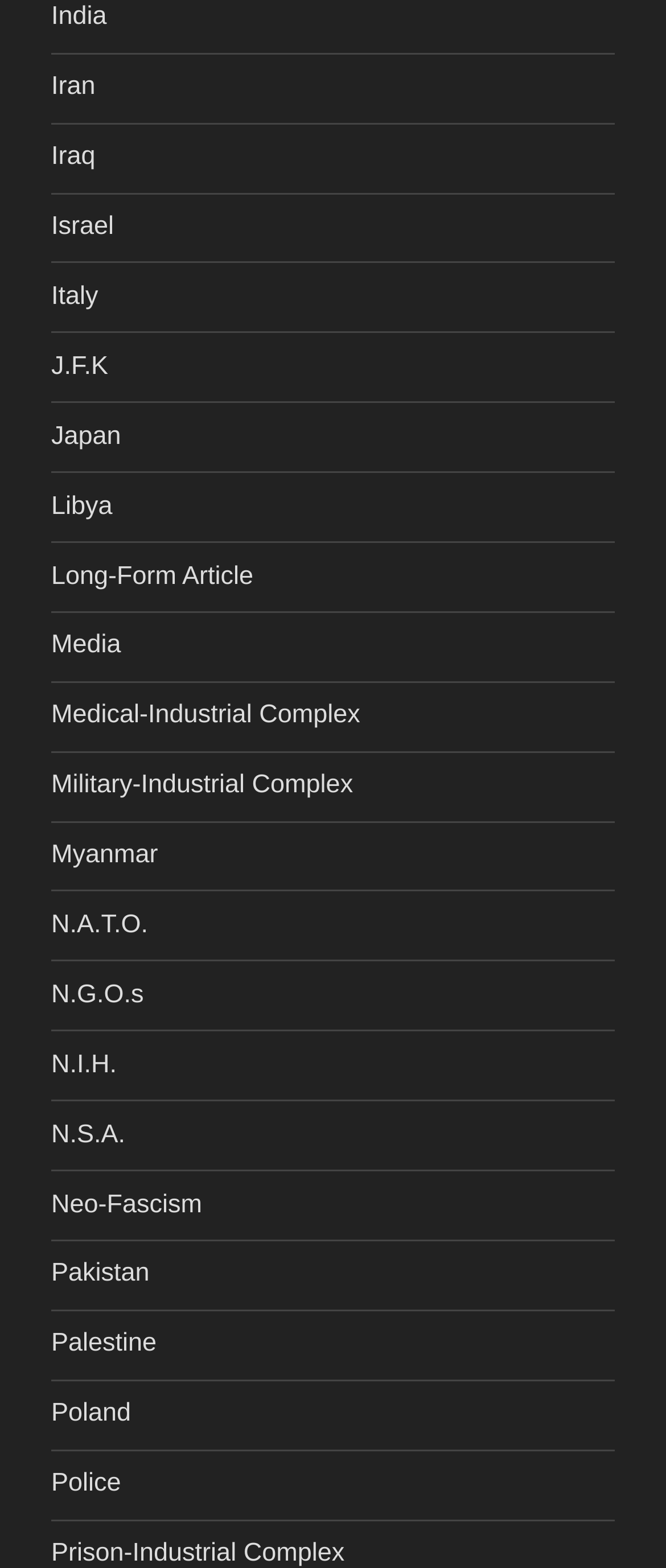Please specify the coordinates of the bounding box for the element that should be clicked to carry out this instruction: "Explore the article about Medical-Industrial Complex". The coordinates must be four float numbers between 0 and 1, formatted as [left, top, right, bottom].

[0.077, 0.447, 0.541, 0.465]